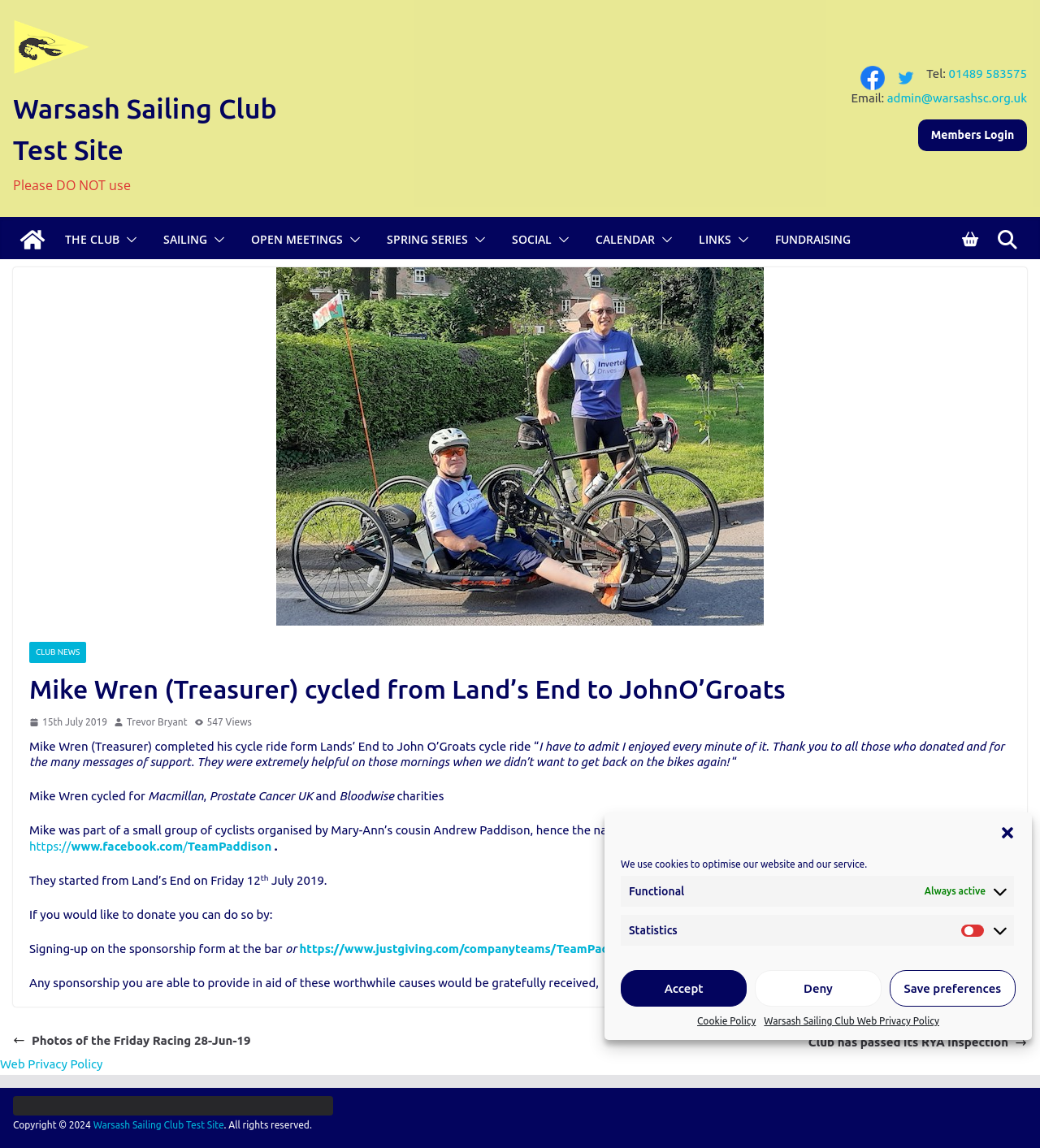Detail the various sections and features present on the webpage.

The webpage is about Warsash Sailing Club Test Site, with a focus on a news article about Mike Wren, the treasurer, who cycled from Land's End to John O'Groats. 

At the top of the page, there is a dialog box for managing cookie consent, which includes buttons to accept, deny, or save preferences. Below this, there is a heading with the title "Warsash Sailing Club Test Site" and a link to the same site. 

On the top-right corner, there are social media links, including Facebook and Twitter, as well as a phone number and email address. 

Below this, there is a navigation menu with links to different sections of the website, including "THE CLUB", "SAILING", "OPEN MEETINGS", "SPRING SERIES", "SOCIAL", "CALENDAR", "LINKS", and "FUNDRAISING". 

The main content of the page is an article about Mike Wren's cycling achievement, which includes a heading, a date, and several paragraphs of text. The article also includes images and links to charities that Mike cycled for, including Macmillan, Prostate Cancer UK, and Bloodwise.